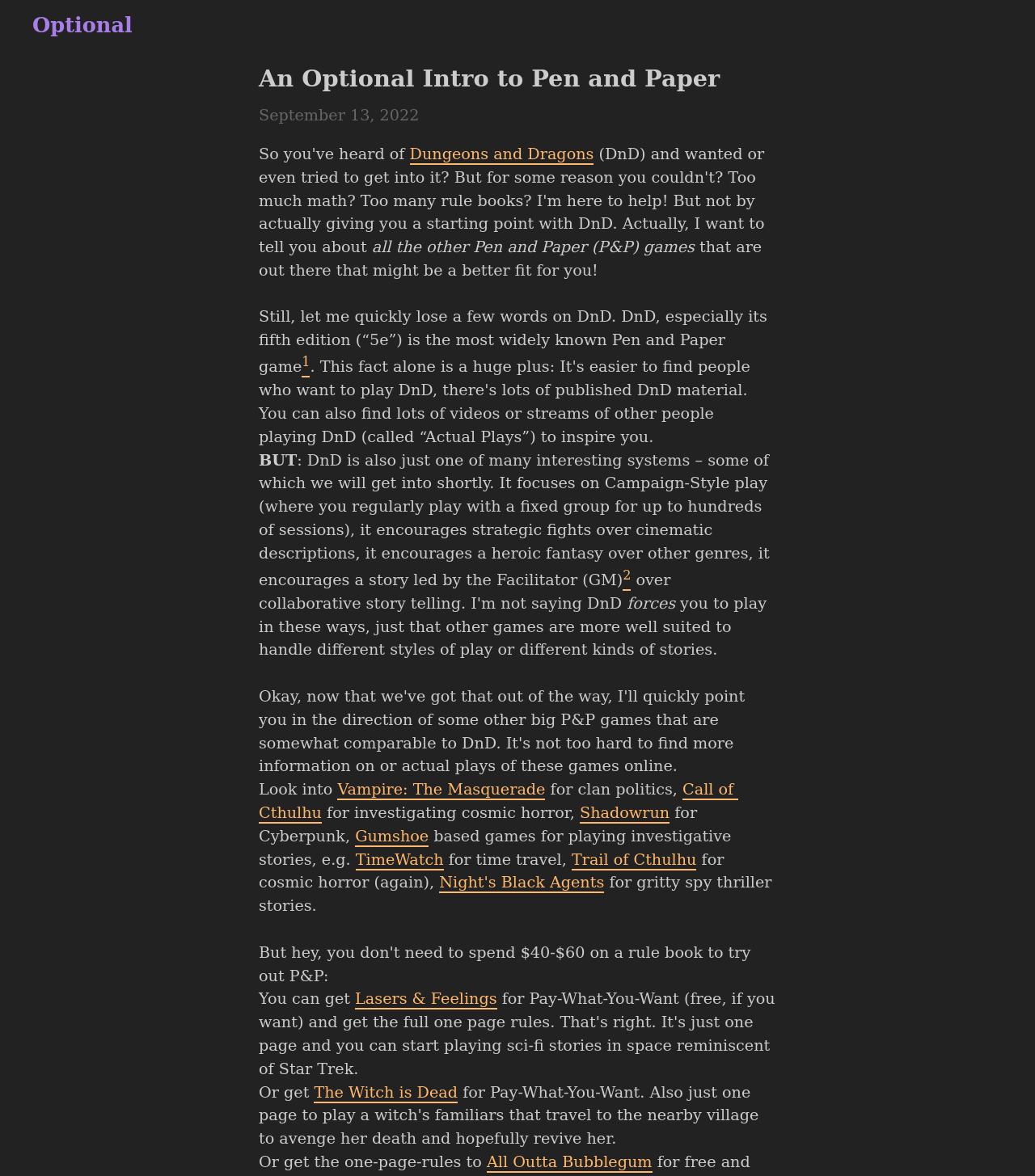Based on the element description Shadowrun, identify the bounding box of the UI element in the given webpage screenshot. The coordinates should be in the format (top-left x, top-left y, bottom-right x, bottom-right y) and must be between 0 and 1.

[0.56, 0.683, 0.647, 0.7]